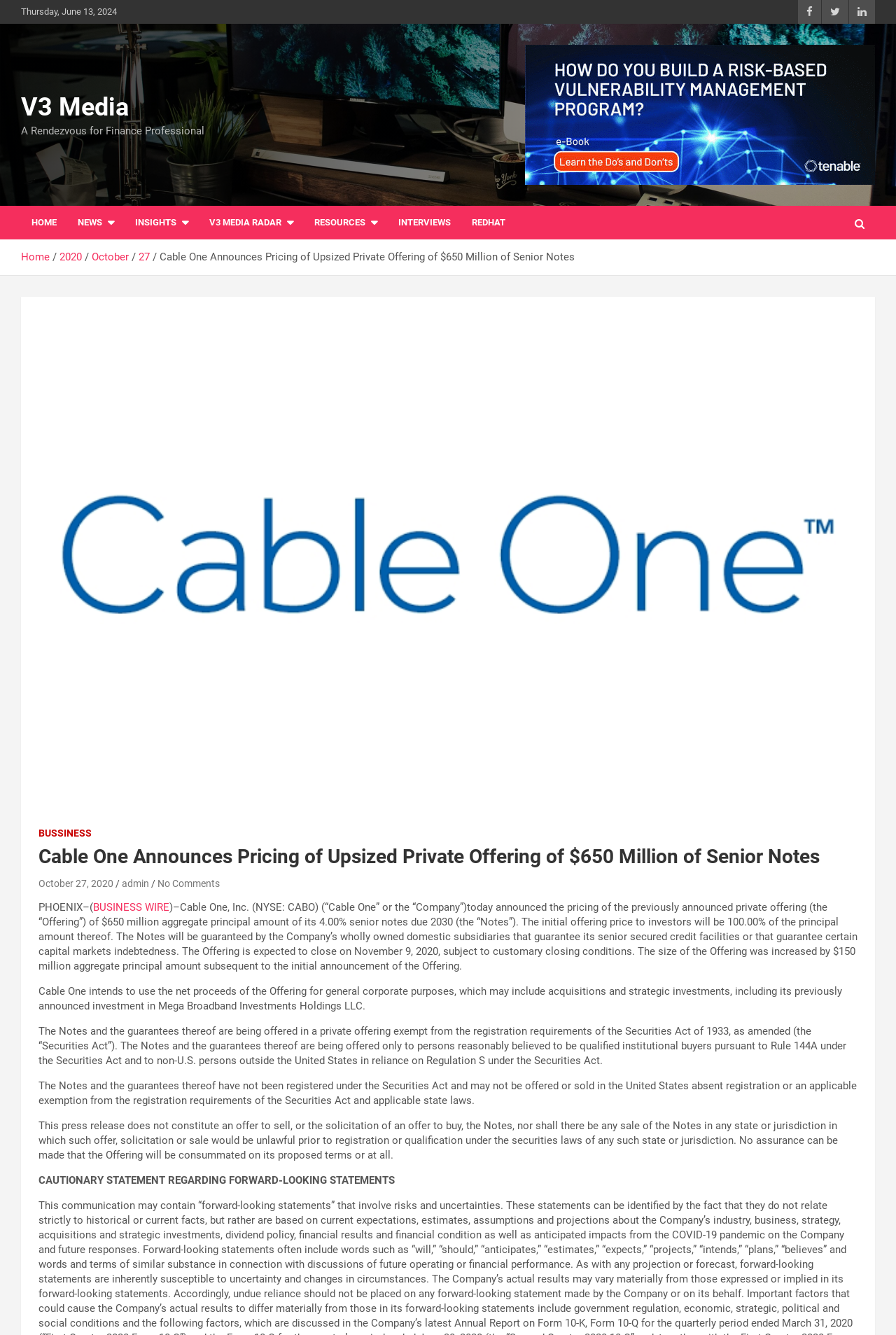What is the date of the announcement?
Kindly give a detailed and elaborate answer to the question.

I found the date of the announcement by looking at the top of the webpage, where it says 'Thursday, June 13, 2024' in a static text element.